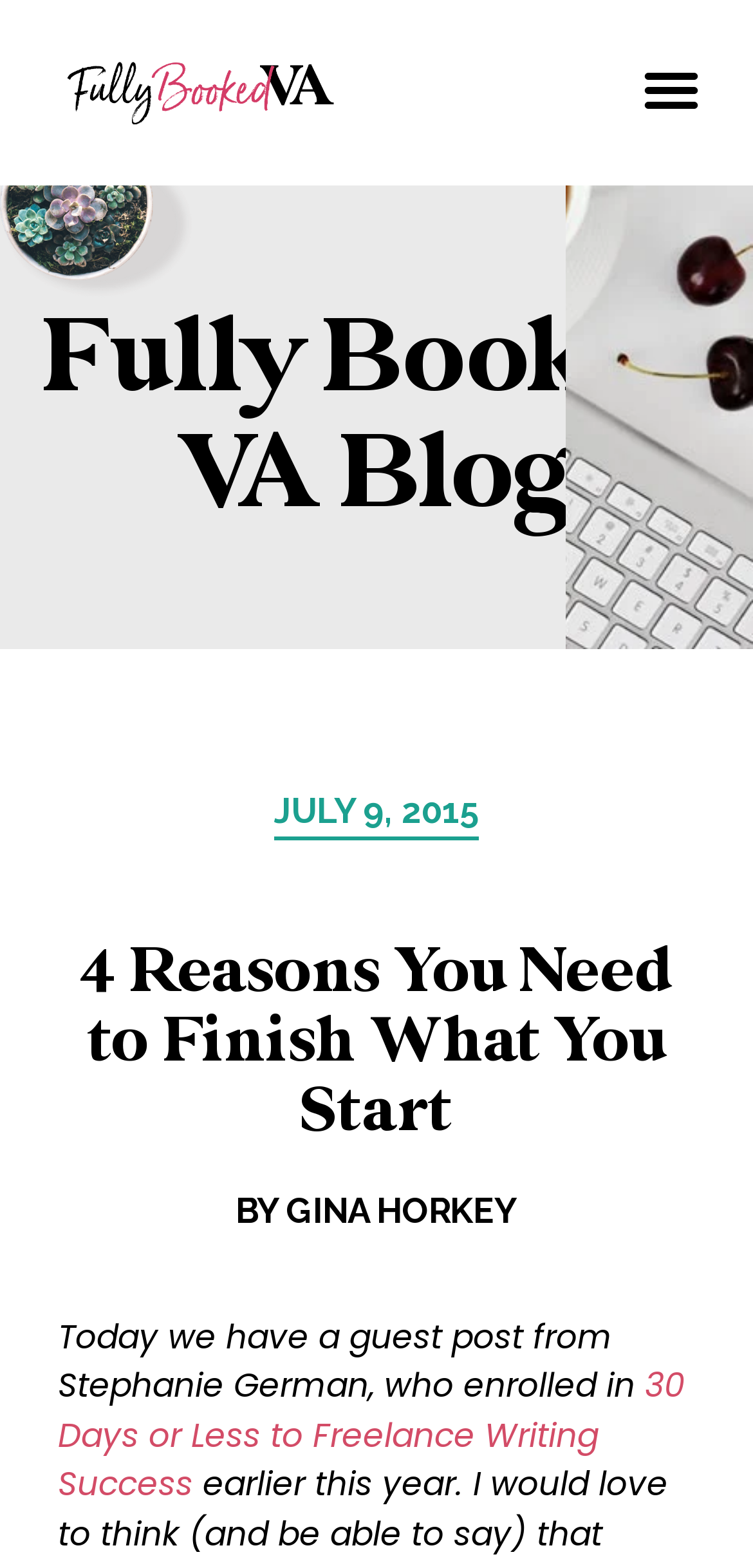Given the content of the image, can you provide a detailed answer to the question?
What course did Stephanie German enroll in?

I found the course that Stephanie German enrolled in by looking at the link element with the content '30 Days or Less to Freelance Writing Success' which is located at the coordinates [0.077, 0.869, 0.91, 0.961].